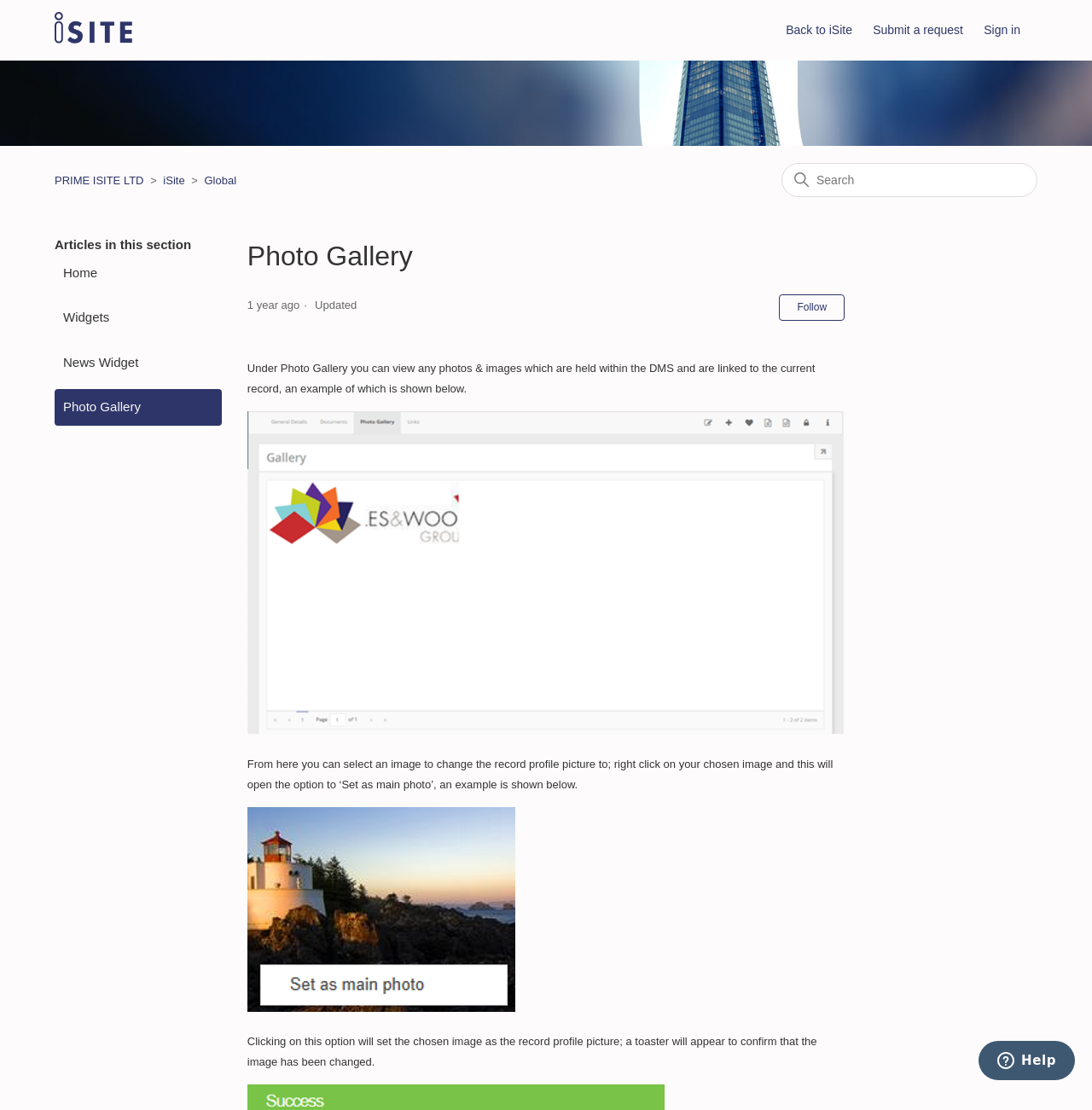Identify the bounding box coordinates of the area that should be clicked in order to complete the given instruction: "Search". The bounding box coordinates should be four float numbers between 0 and 1, i.e., [left, top, right, bottom].

[0.716, 0.147, 0.95, 0.178]